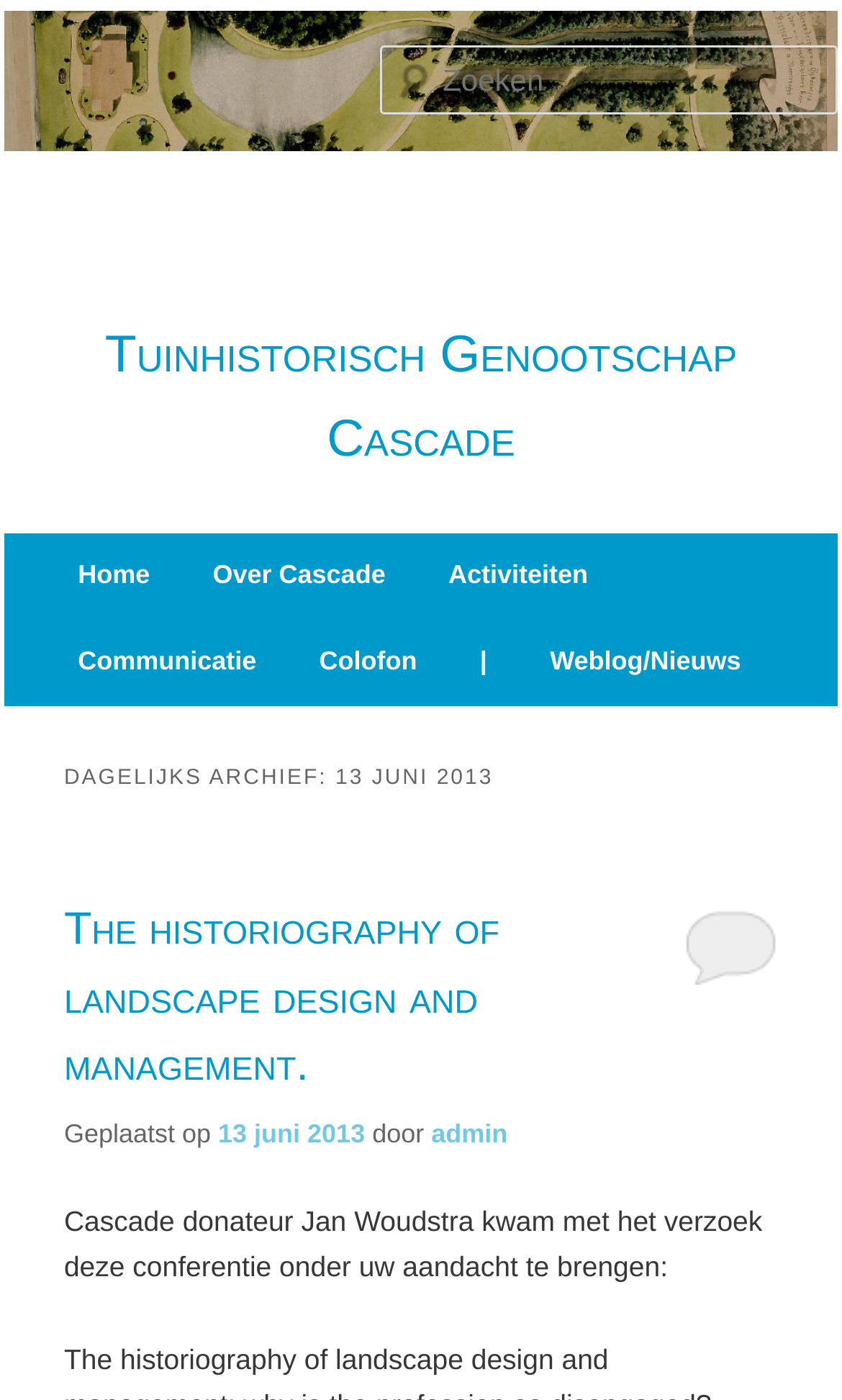Who is the author of the post?
Answer the question with a single word or phrase, referring to the image.

admin